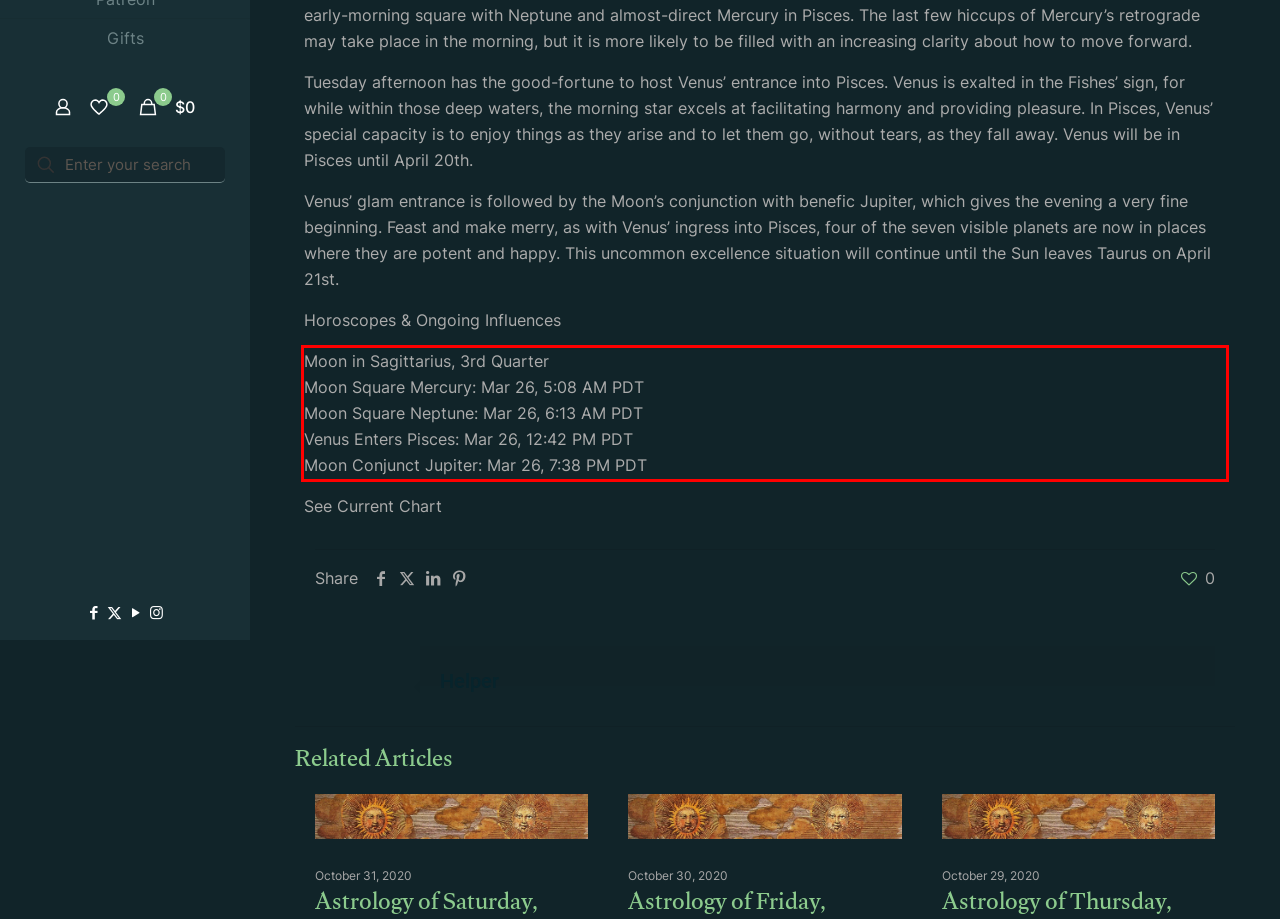Analyze the screenshot of the webpage that features a red bounding box and recognize the text content enclosed within this red bounding box.

Moon in Sagittarius, 3rd Quarter Moon Square Mercury: Mar 26, 5:08 AM PDT Moon Square Neptune: Mar 26, 6:13 AM PDT Venus Enters Pisces: Mar 26, 12:42 PM PDT Moon Conjunct Jupiter: Mar 26, 7:38 PM PDT